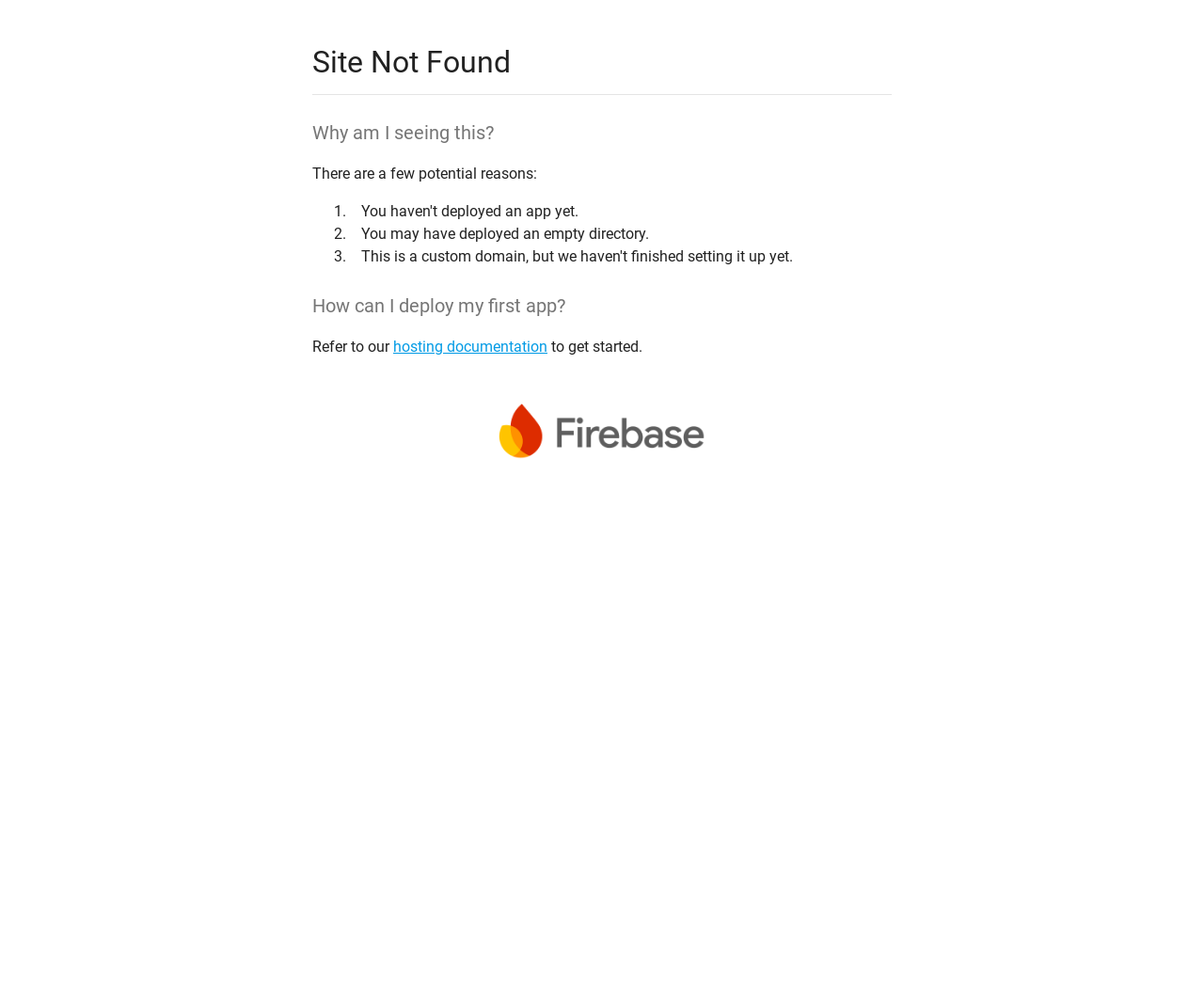Provide a single word or phrase answer to the question: 
What is the purpose of the link 'hosting documentation'?

To get started